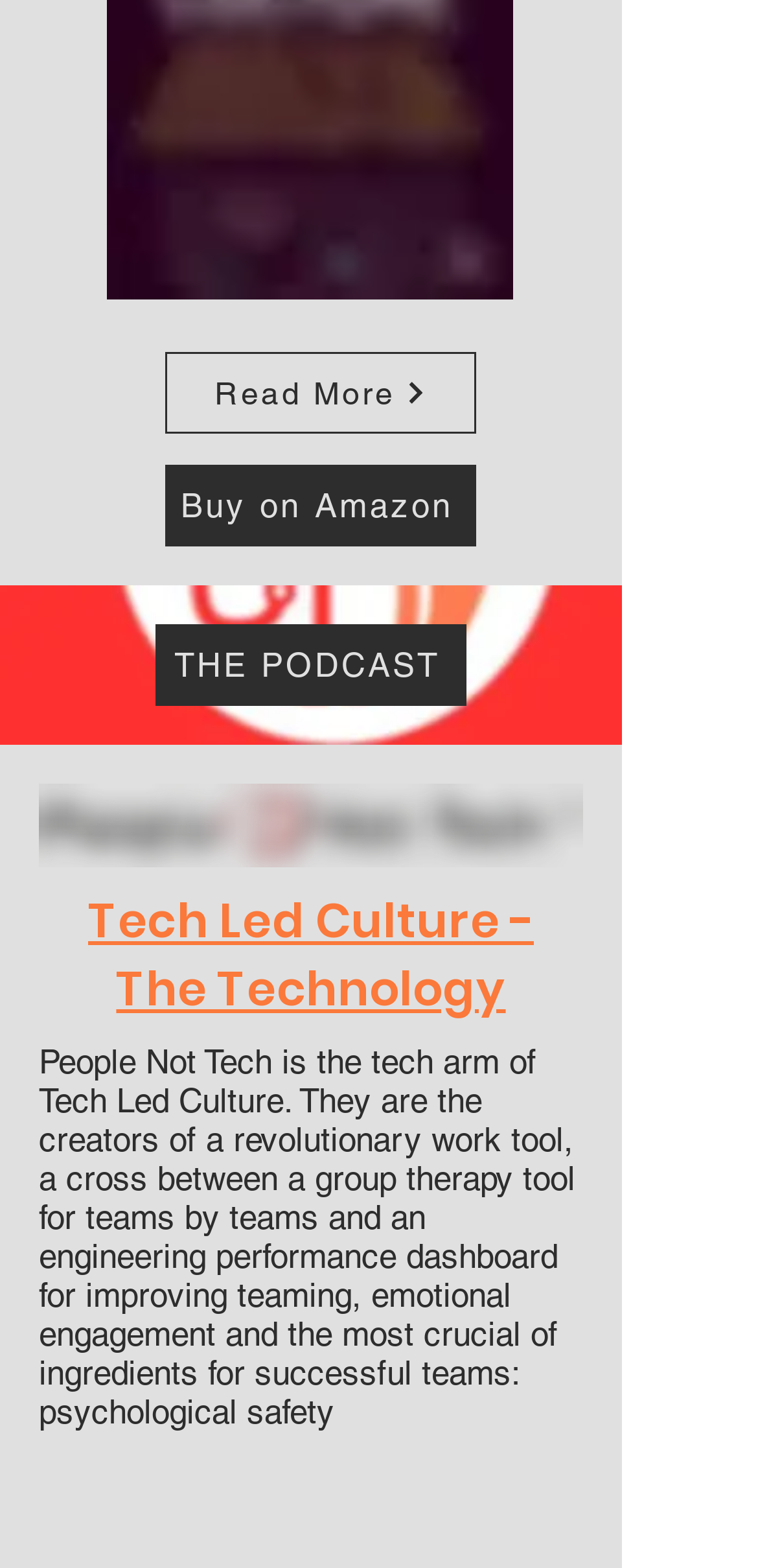Bounding box coordinates should be provided in the format (top-left x, top-left y, bottom-right x, bottom-right y) with all values between 0 and 1. Identify the bounding box for this UI element: Buy on Amazon

[0.218, 0.296, 0.628, 0.348]